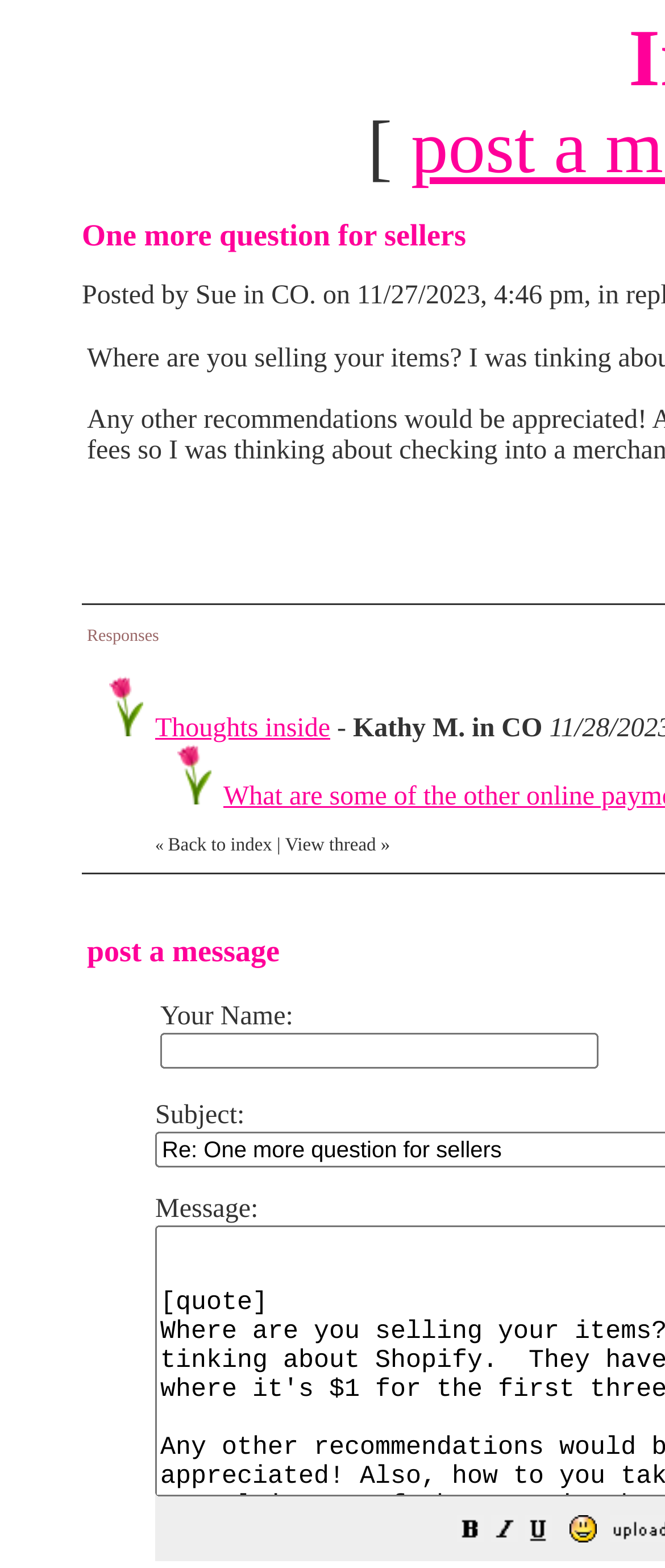What is the purpose of the textbox?
Provide a fully detailed and comprehensive answer to the question.

The purpose of the textbox is to enter your name, as indicated by the label 'Your Name:' next to the textbox.